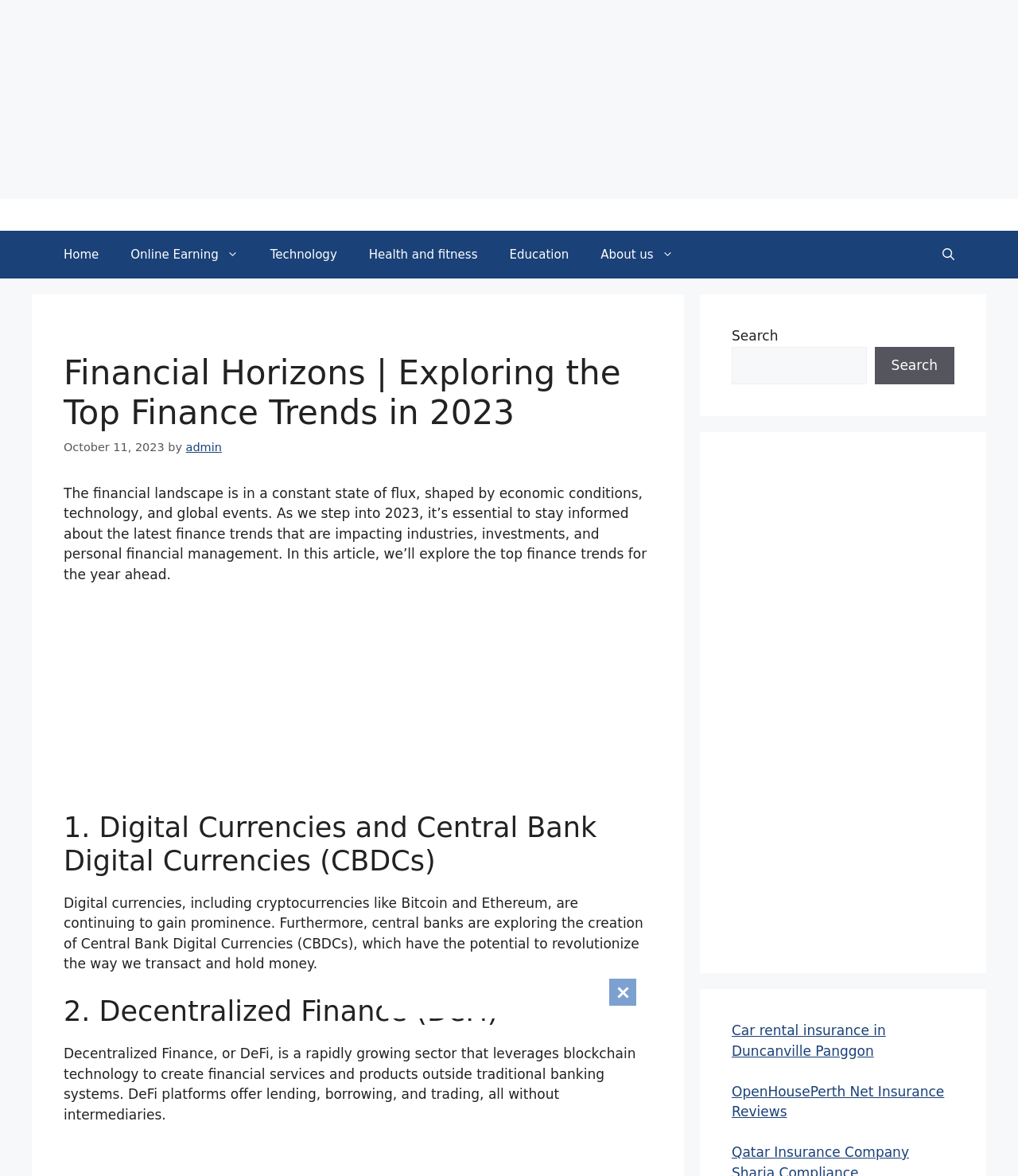Please provide a one-word or short phrase answer to the question:
What is the date of the article?

October 11, 2023